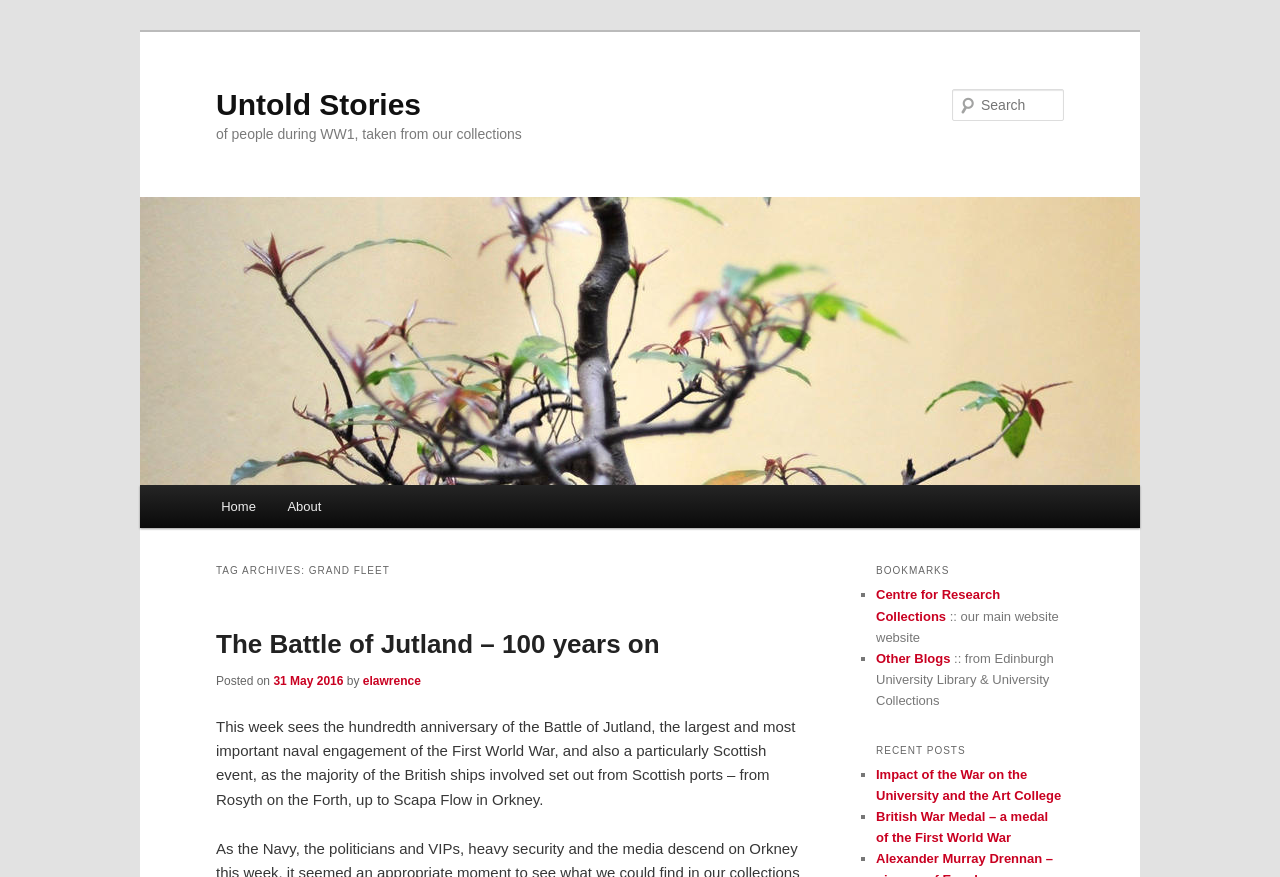Describe all the significant parts and information present on the webpage.

The webpage is about "Grand Fleet | Untold Stories", which appears to be a historical website focused on World War I. At the top, there are two "Skip to" links, allowing users to navigate to primary or secondary content. Below these links, a large heading "Untold Stories" is displayed, with a smaller link "Untold Stories" beneath it.

To the right of the heading, there is an image with the same description "Untold Stories". A search bar is located at the top right corner, accompanied by a "Search" label. Below the search bar, a main menu is displayed, featuring links to "Home" and "About".

The main content of the webpage is divided into sections. The first section is titled "TAG ARCHIVES: GRAND FLEET", which contains a heading "The Battle of Jutland – 100 years on" and a link to the same article. Below this, there is a paragraph of text describing the Battle of Jutland, followed by information about the post, including the date "31 May 2016" and the author "elawrence".

Further down, there are three sections: "BOOKMARKS", "RECENT POSTS", and a list of links with bullet points. The "BOOKMARKS" section contains two links, "Centre for Research Collections" and "Other Blogs", each with a brief description. The "RECENT POSTS" section lists three recent articles, each with a link and a brief title.